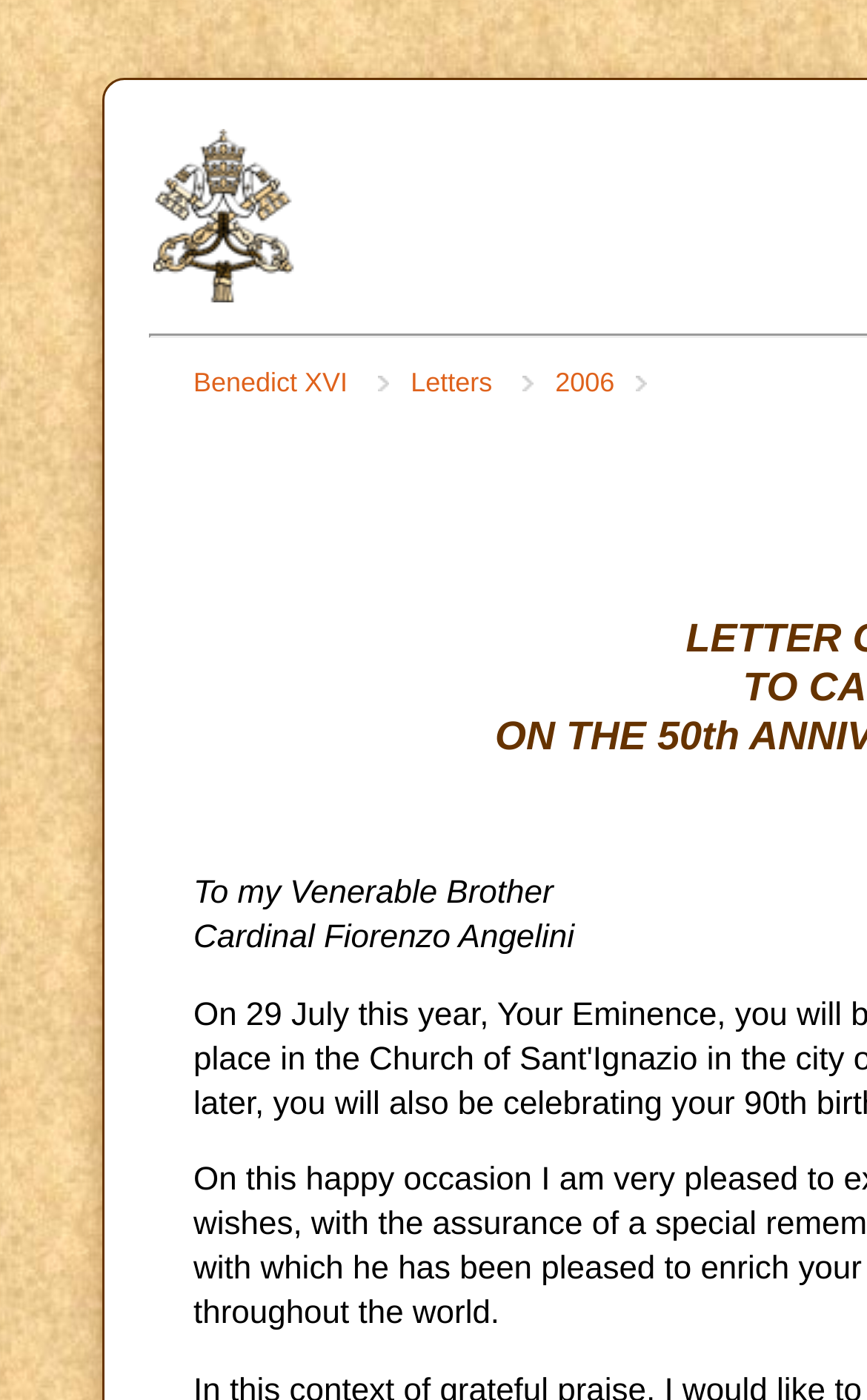Please specify the bounding box coordinates in the format (top-left x, top-left y, bottom-right x, bottom-right y), with all values as floating point numbers between 0 and 1. Identify the bounding box of the UI element described by: Benedict XVI

[0.223, 0.262, 0.448, 0.284]